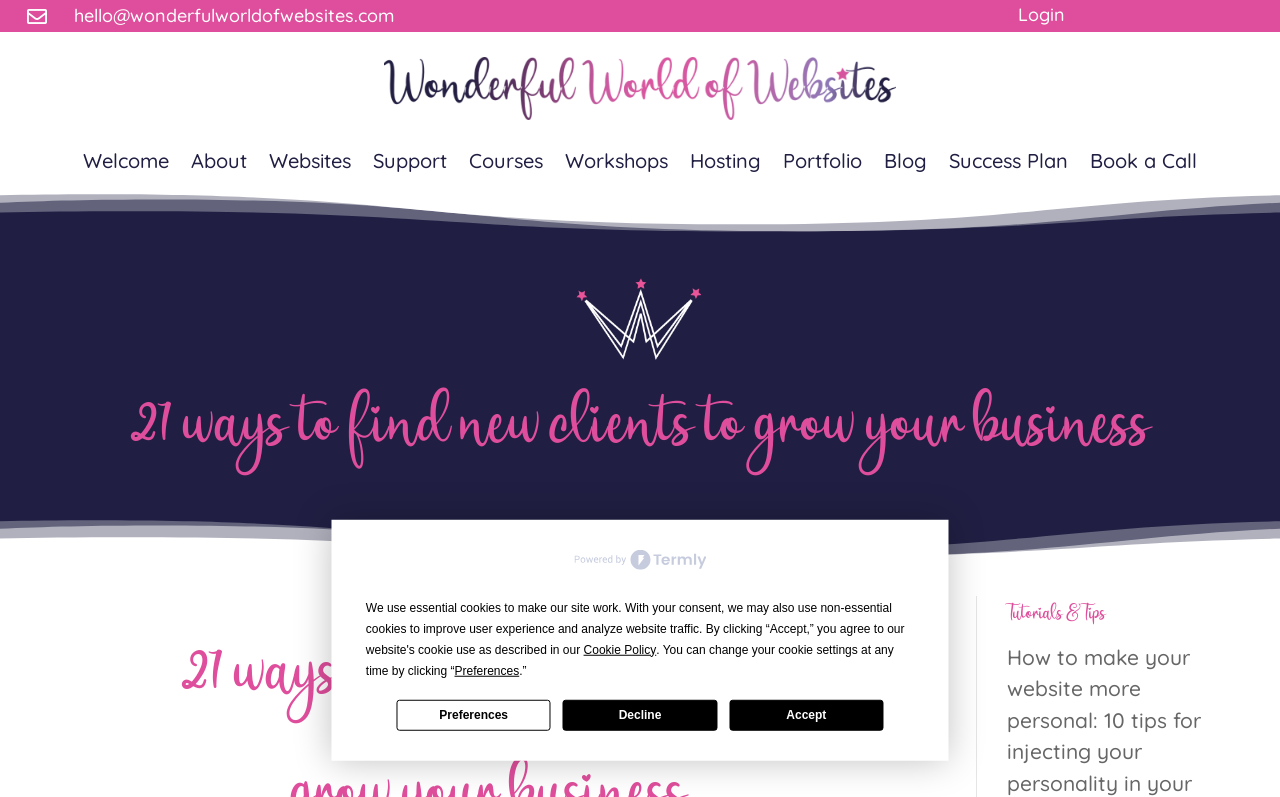What is the main topic of the webpage?
Look at the screenshot and respond with a single word or phrase.

Finding new clients